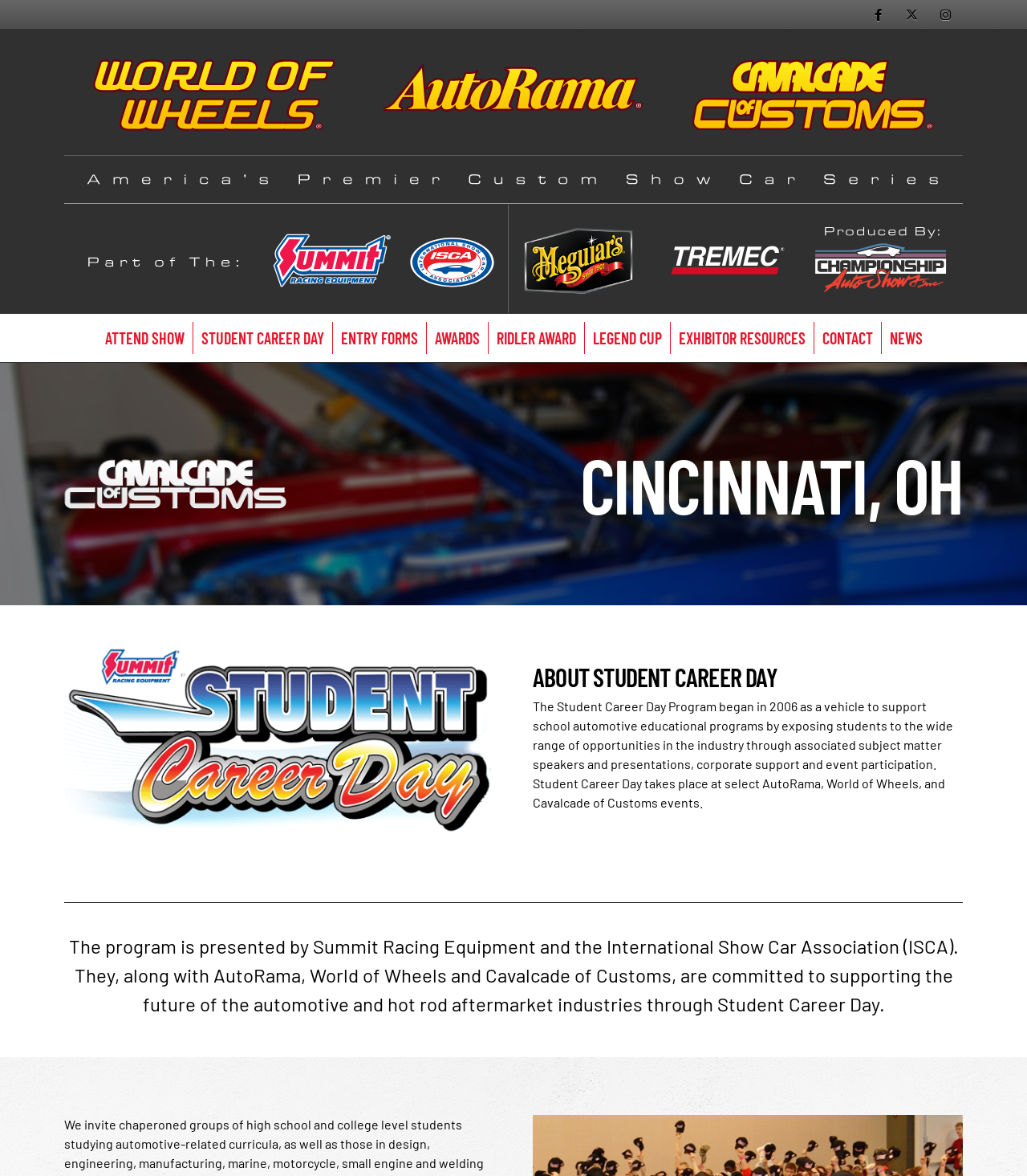Provide a single word or phrase answer to the question: 
What is the purpose of Student Career Day?

Support school automotive educational programs